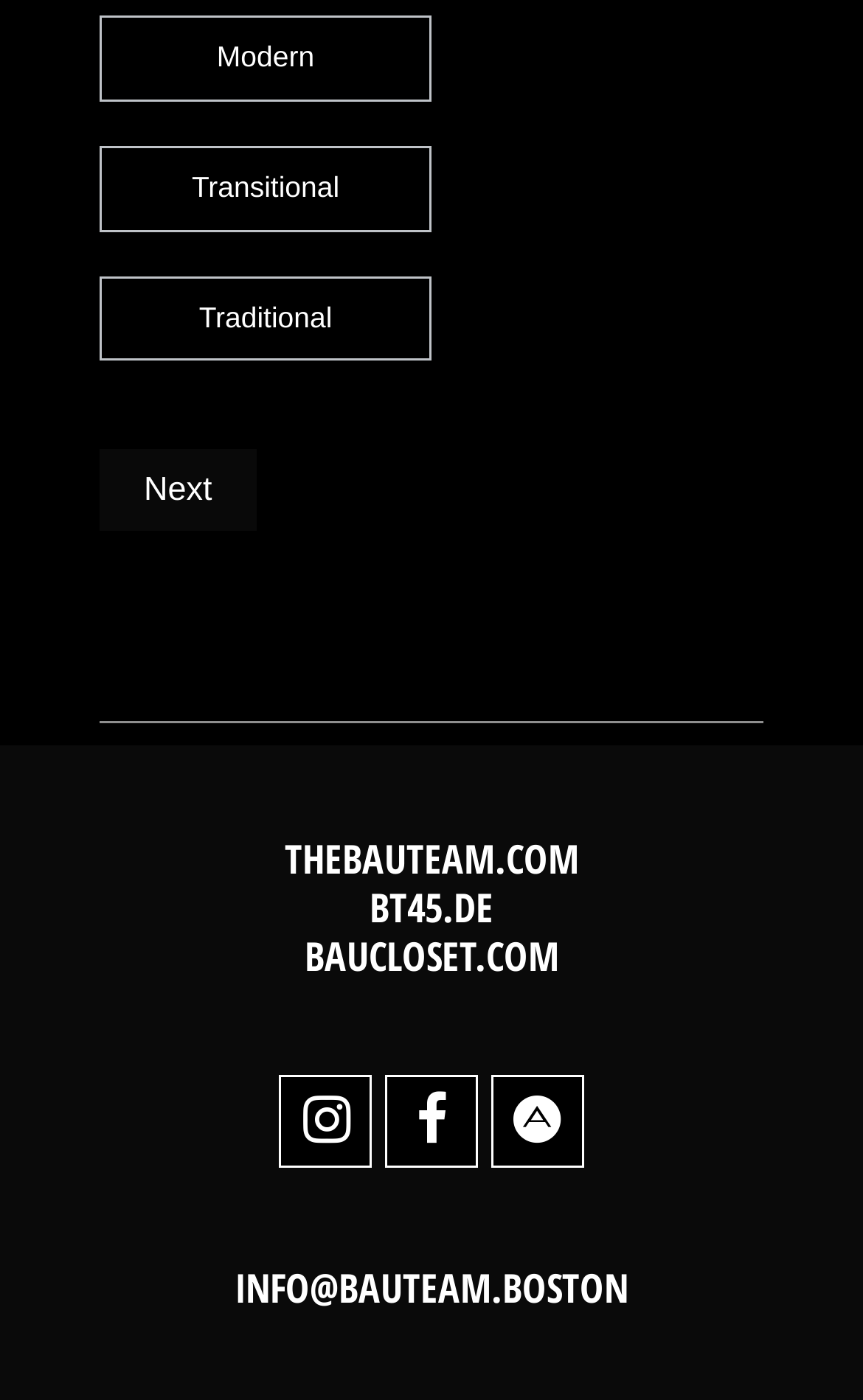Determine the bounding box coordinates of the region to click in order to accomplish the following instruction: "Select the Modern radio option". Provide the coordinates as four float numbers between 0 and 1, specifically [left, top, right, bottom].

[0.115, 0.011, 0.162, 0.039]